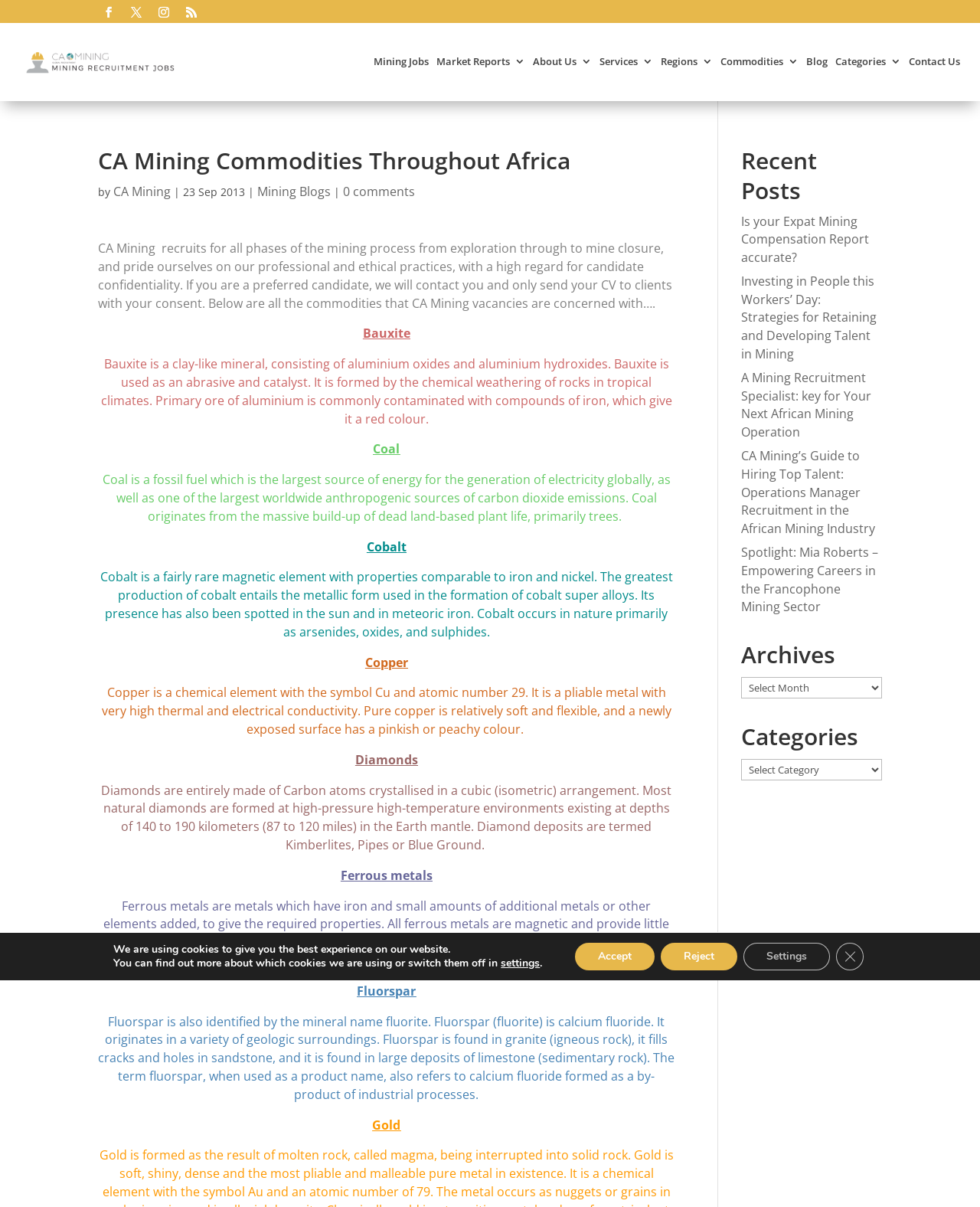Determine the coordinates of the bounding box that should be clicked to complete the instruction: "Click the 'Mining Jobs' link". The coordinates should be represented by four float numbers between 0 and 1: [left, top, right, bottom].

[0.381, 0.025, 0.438, 0.077]